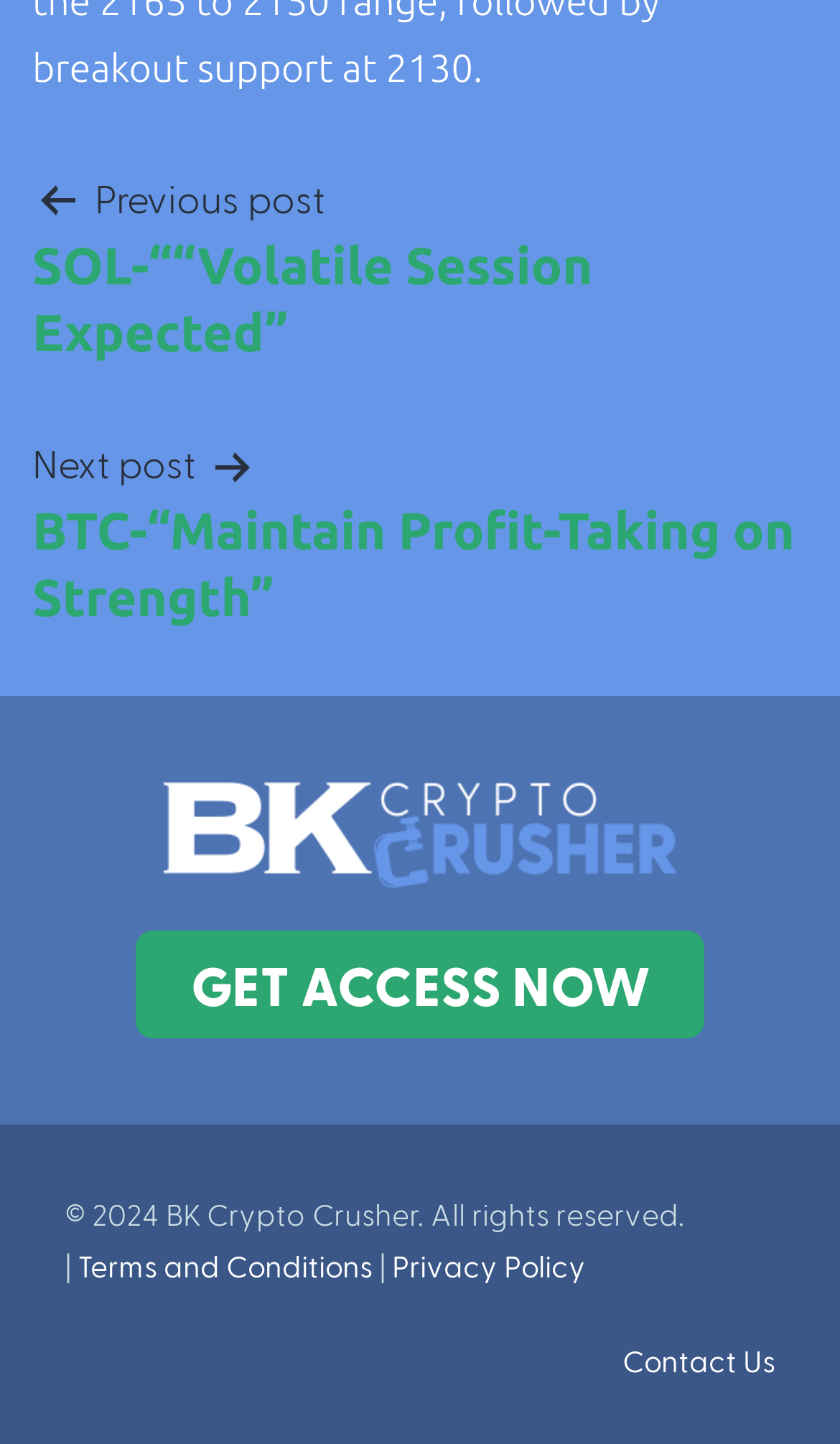Determine the bounding box coordinates of the UI element described by: "Contact Now".

None